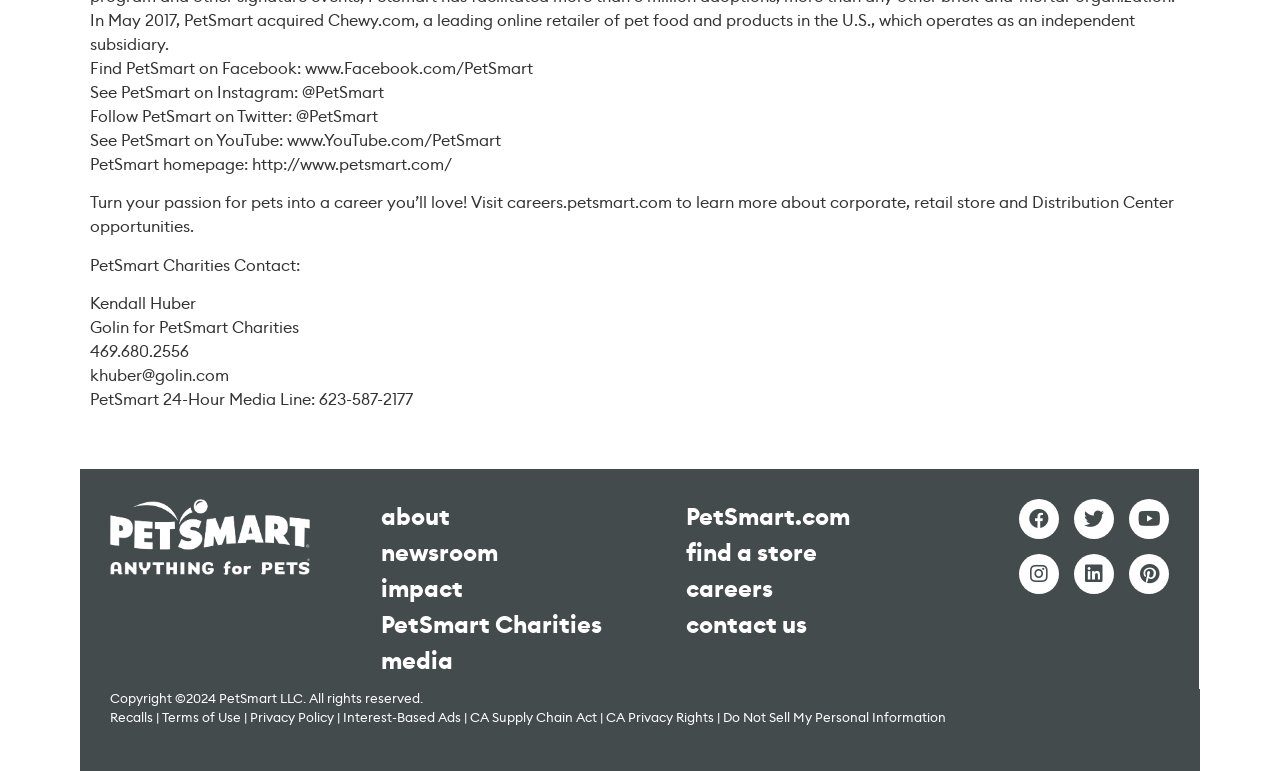Locate the bounding box coordinates of the area that needs to be clicked to fulfill the following instruction: "View PetSmart newsroom". The coordinates should be in the format of four float numbers between 0 and 1, namely [left, top, right, bottom].

[0.298, 0.693, 0.536, 0.74]